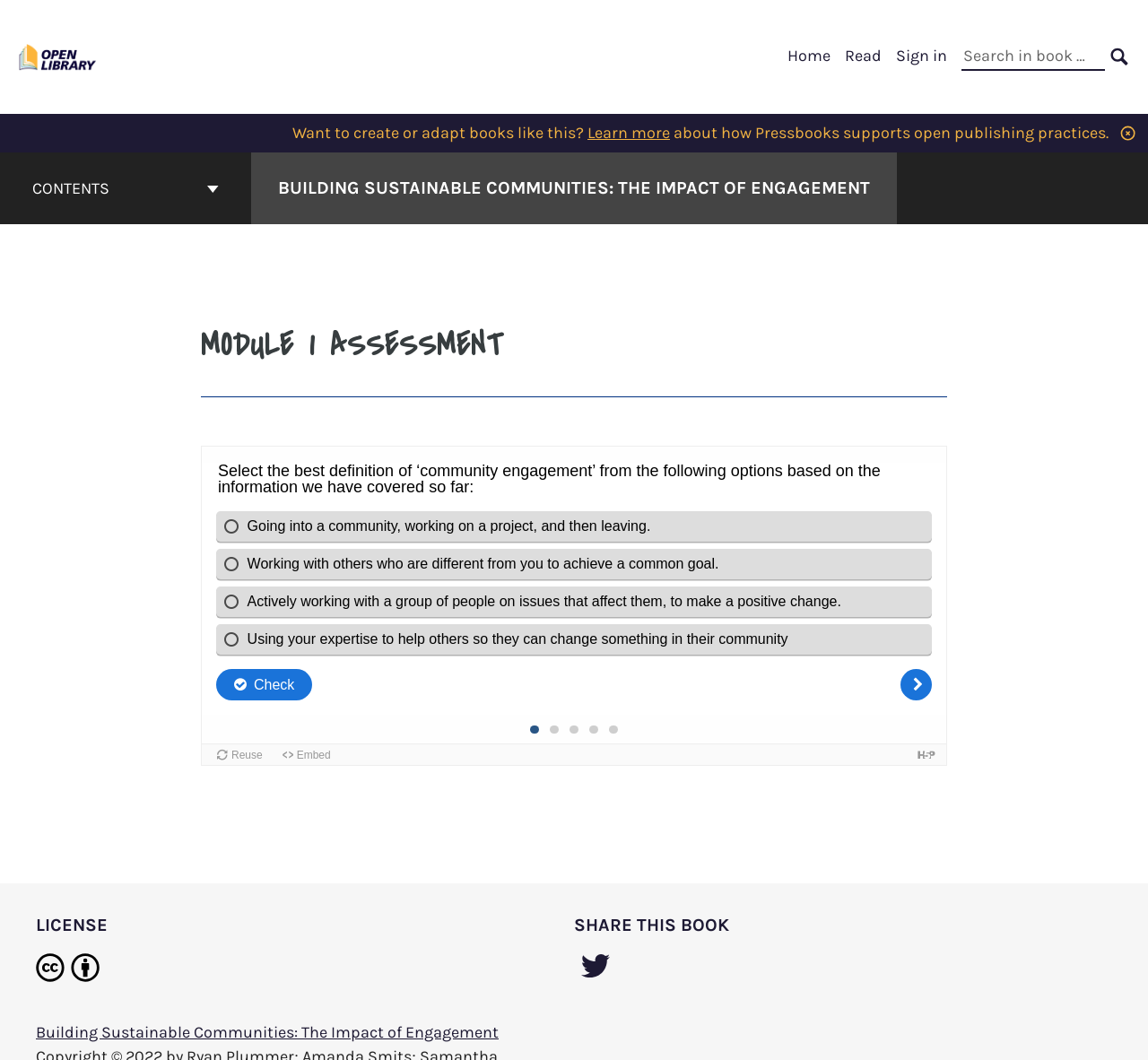Please provide a detailed answer to the question below based on the screenshot: 
What is the title of the book?

The title of the book can be found in the middle of the webpage, where it is written in a large font size. It is also mentioned in the link 'Go to the cover page of Building Sustainable Communities: The Impact of Engagement'.